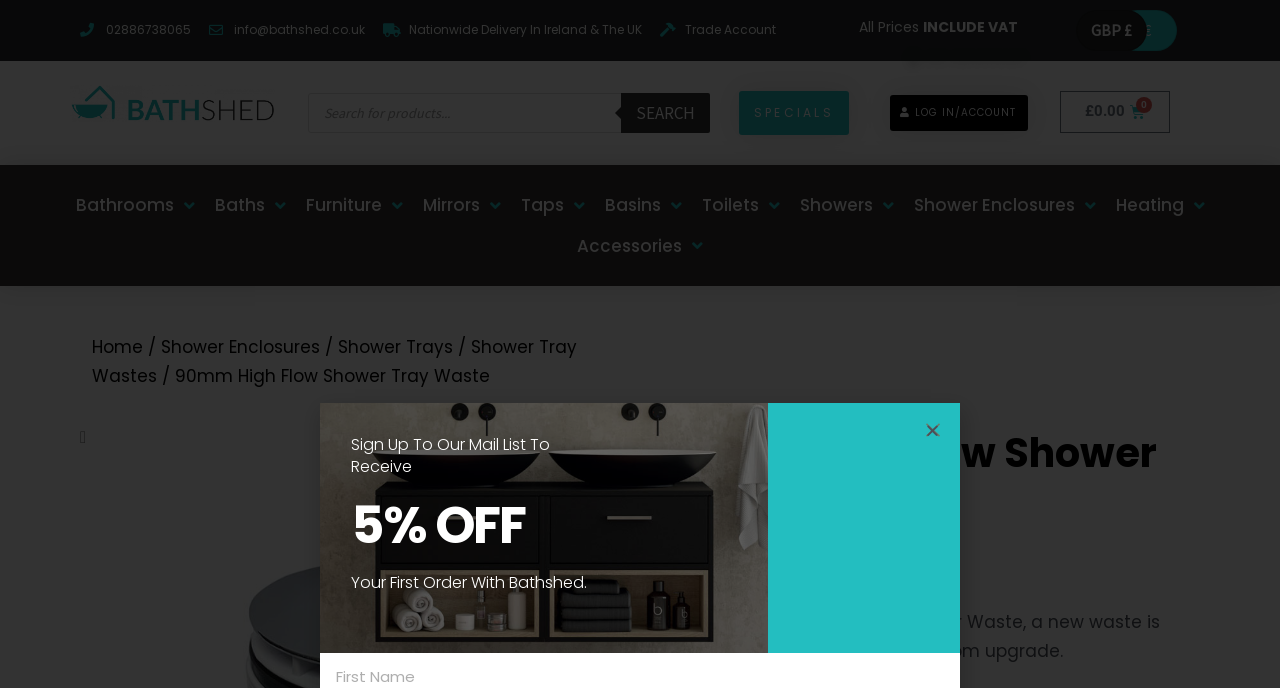Please find the bounding box coordinates of the element that must be clicked to perform the given instruction: "View trade account". The coordinates should be four float numbers from 0 to 1, i.e., [left, top, right, bottom].

[0.515, 0.023, 0.606, 0.065]